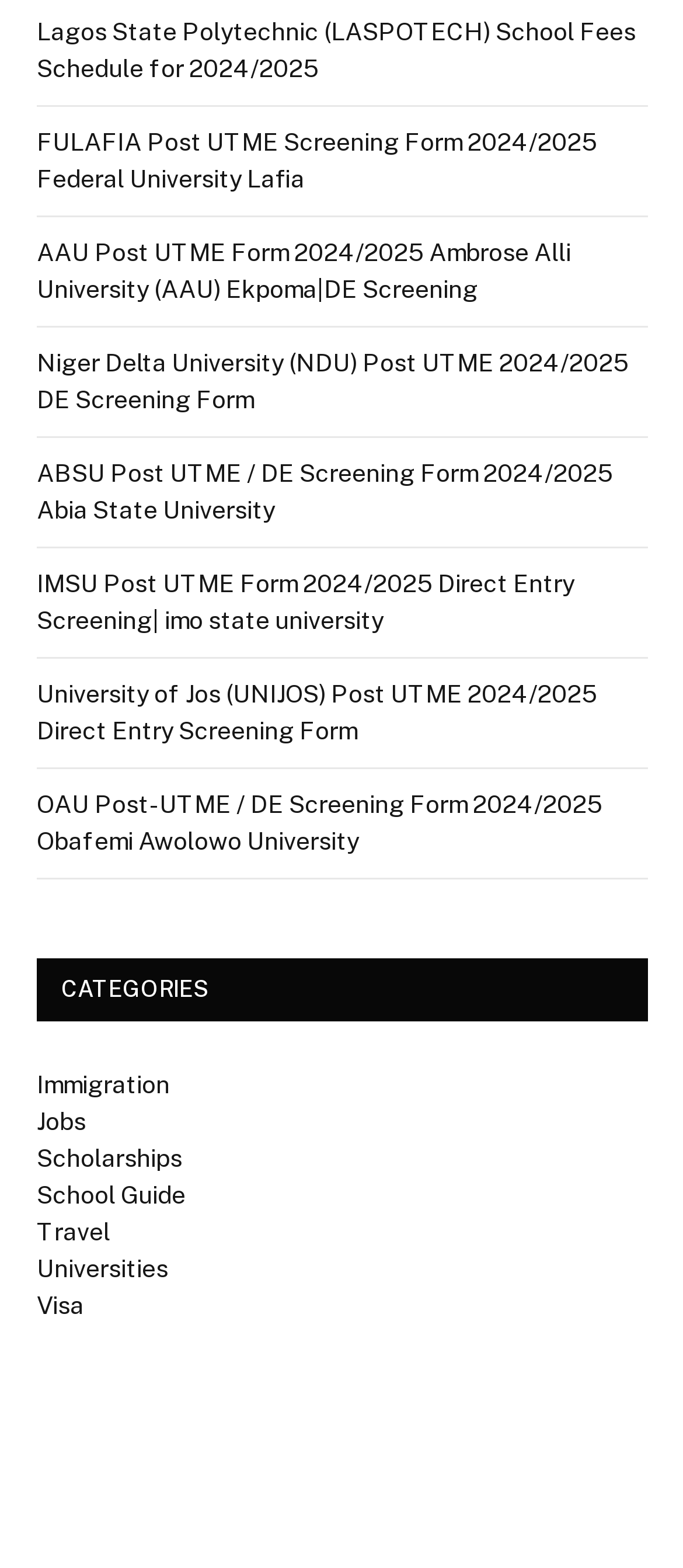Locate the bounding box coordinates of the clickable part needed for the task: "Check FULAFIA post UTME screening form".

[0.054, 0.081, 0.874, 0.123]